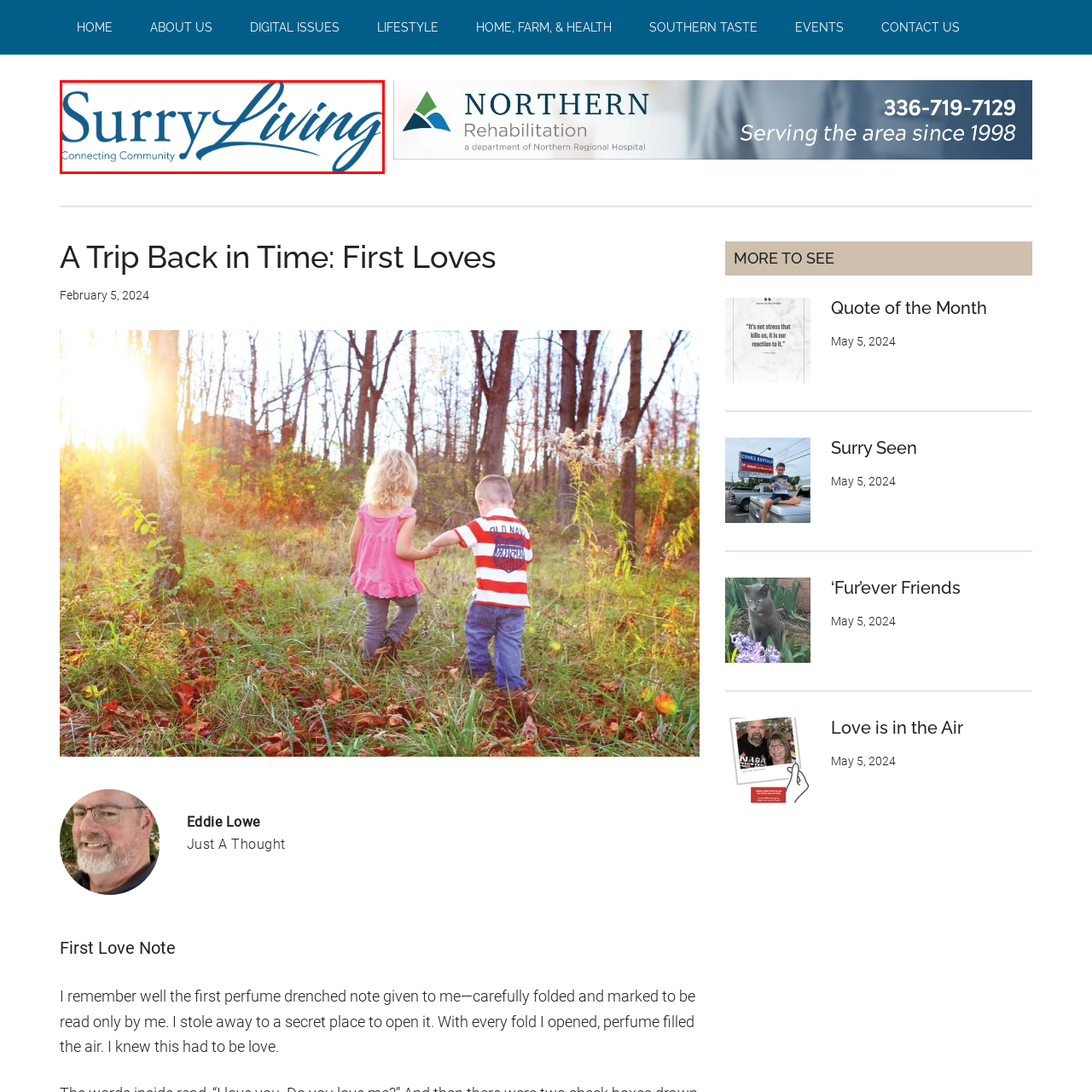Describe extensively the contents of the image within the red-bordered area.

The image features the logo for "Surry Living," a publication that emphasizes community connection and local engagement. The design showcases the words "Surry Living" in a graceful, flowing font, with the word "Surry" rendered in a darker blue and "Living" in a lighter shade. Below the main title is a tagline that reads "Connecting Community," highlighting the publication's mission to foster relationships and share stories within the Surry community. The overall aesthetic combines elegance and approachability, reflecting the spirit of community living and engagement.